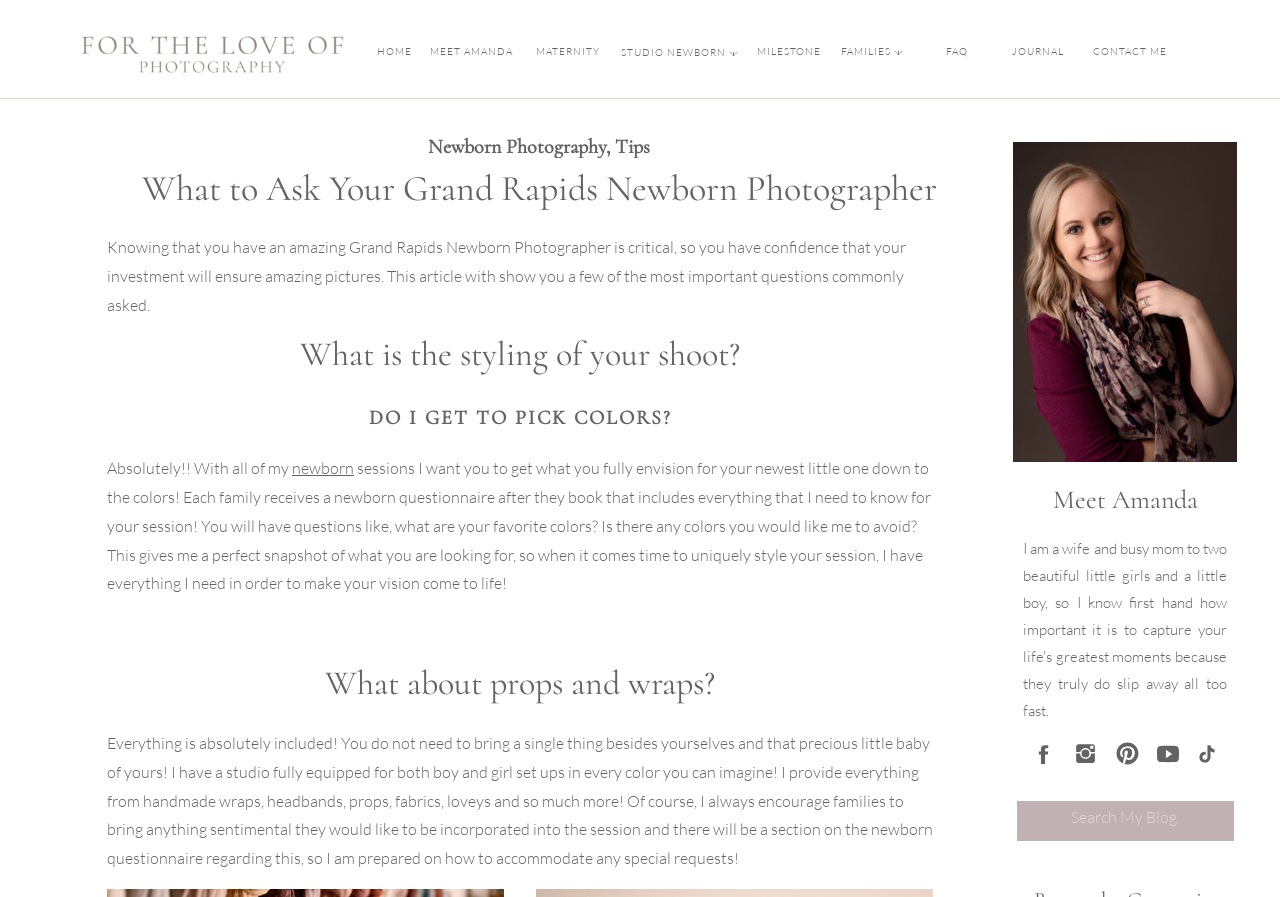Please locate the bounding box coordinates of the element that should be clicked to achieve the given instruction: "Click on CONTACT ME".

[0.854, 0.05, 0.911, 0.065]